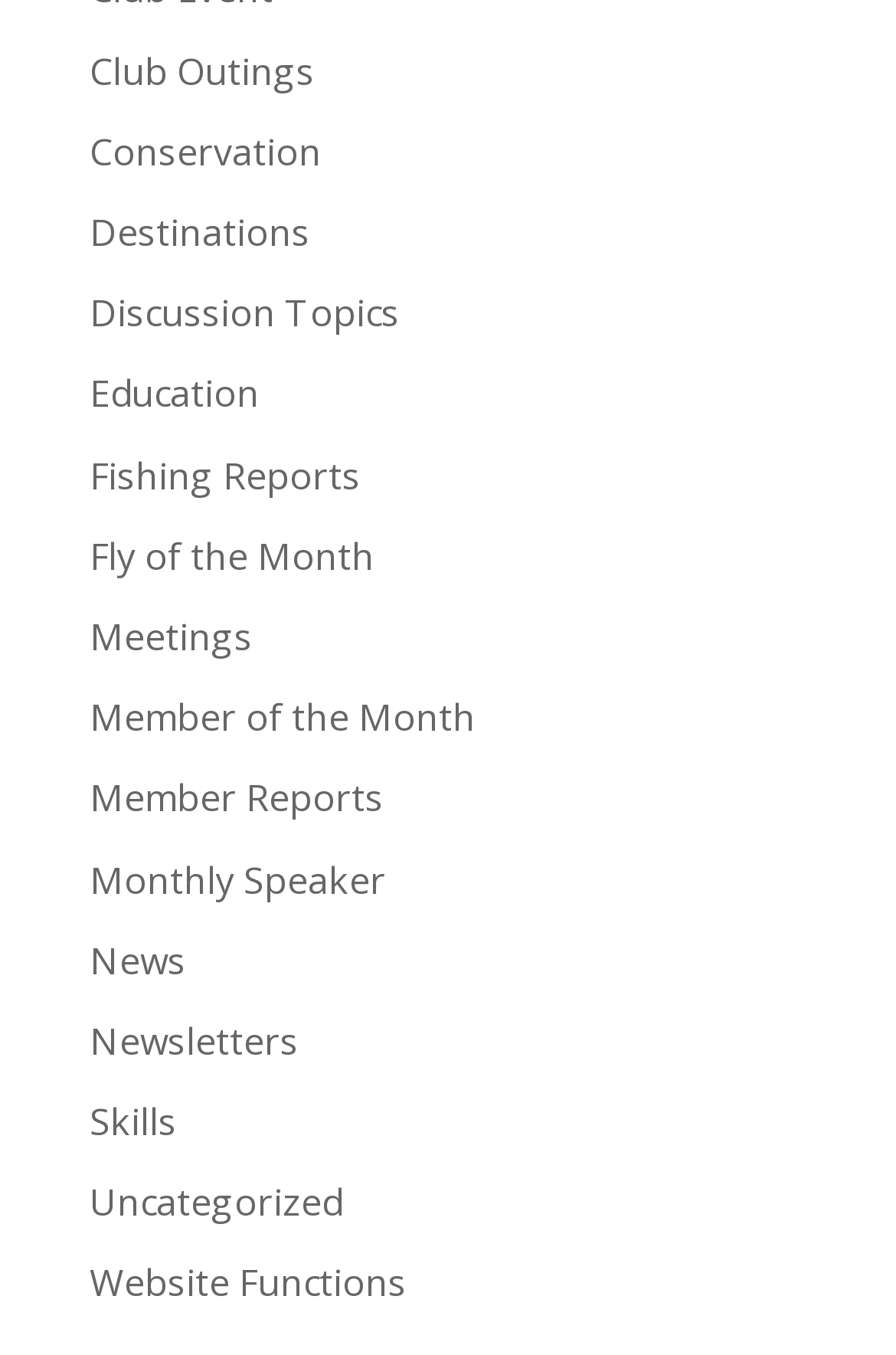Provide a brief response to the question using a single word or phrase: 
What is the last link on the webpage?

Website Functions